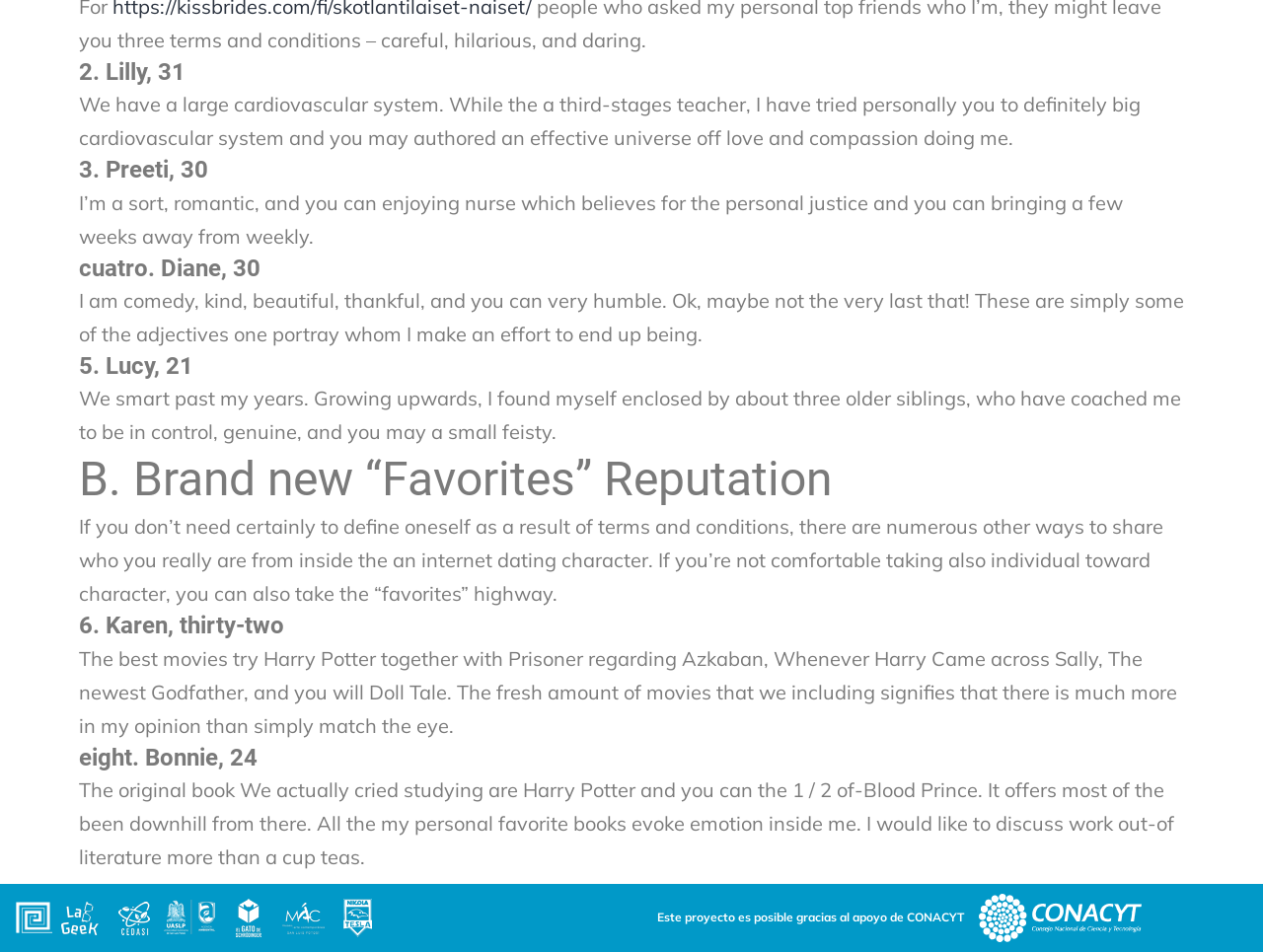How many profiles are listed on this webpage?
Based on the image, answer the question with a single word or brief phrase.

8